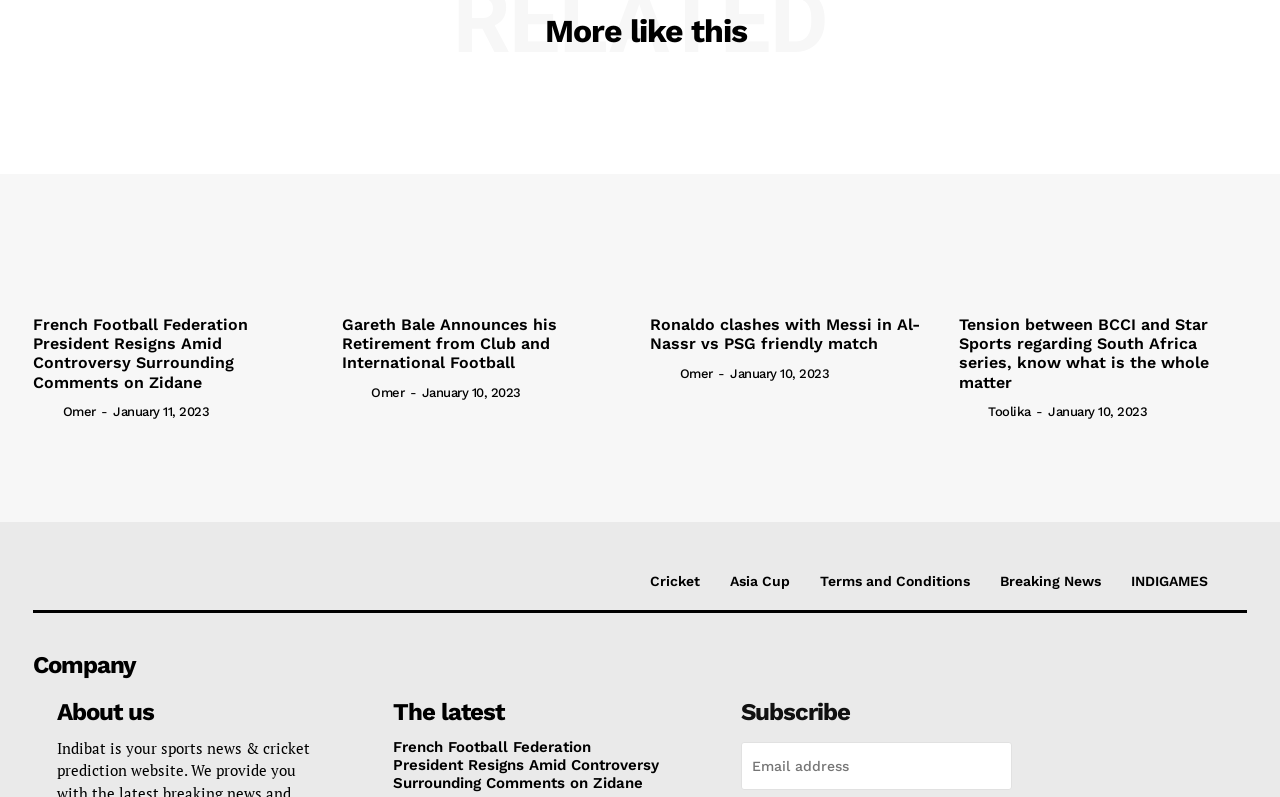Please mark the bounding box coordinates of the area that should be clicked to carry out the instruction: "Click on the link to read about French Football Federation President Resigns Amid Controversy Surrounding Comments on Zidane".

[0.026, 0.122, 0.251, 0.375]